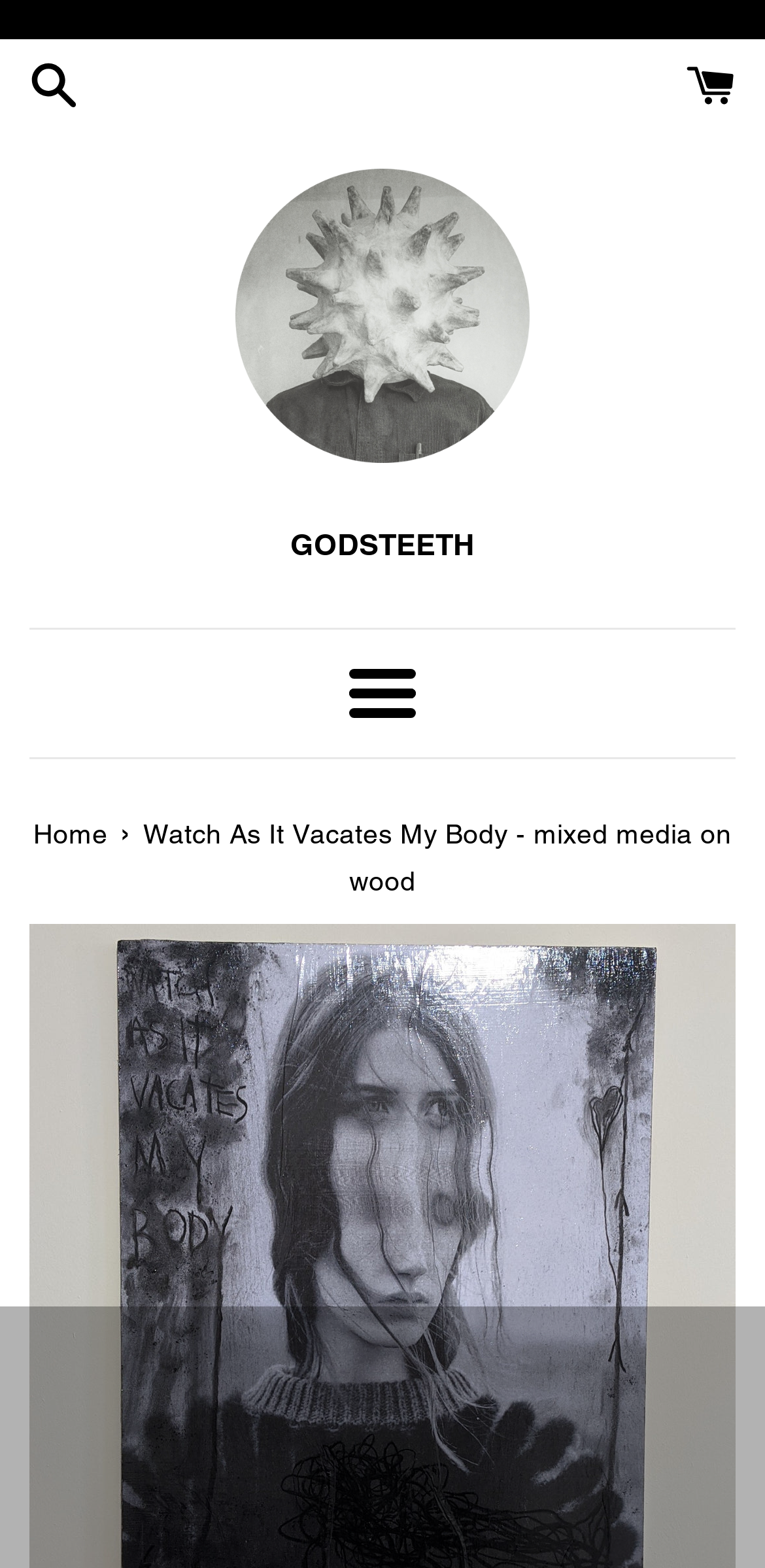Please give a short response to the question using one word or a phrase:
What is the price of the artwork?

£400.00